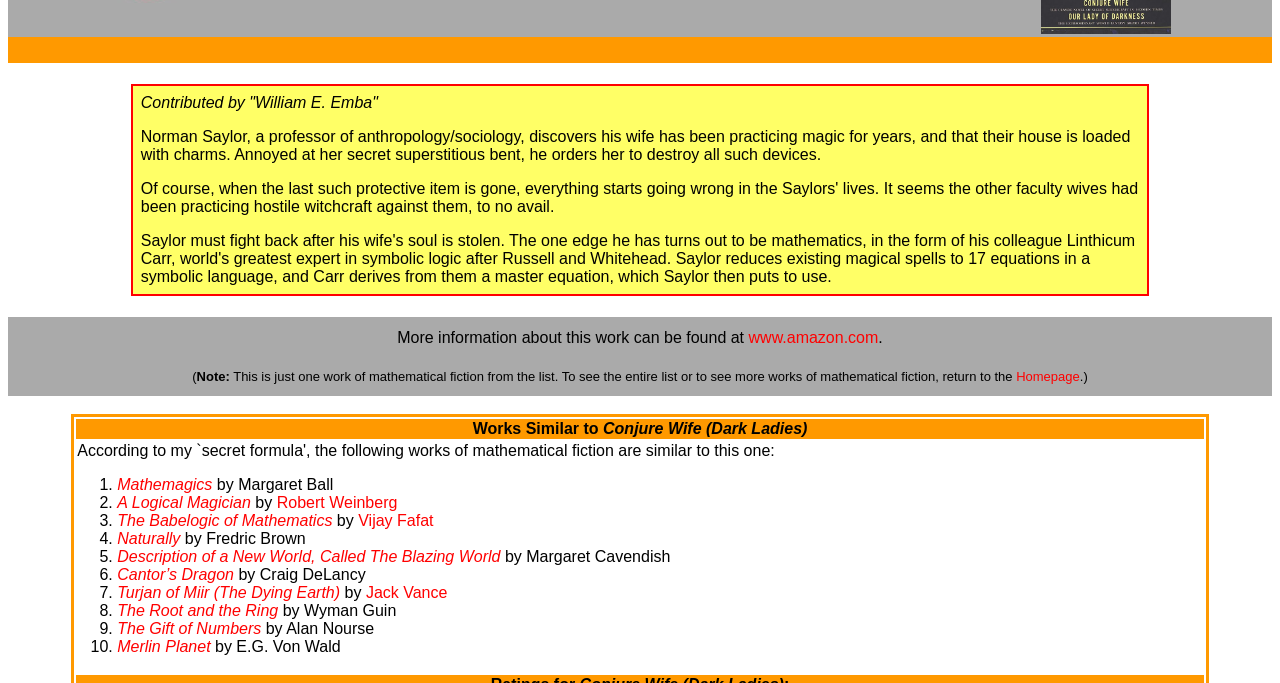Using the given description, provide the bounding box coordinates formatted as (top-left x, top-left y, bottom-right x, bottom-right y), with all values being floating point numbers between 0 and 1. Description: The Babelogic of Mathematics

[0.092, 0.749, 0.26, 0.774]